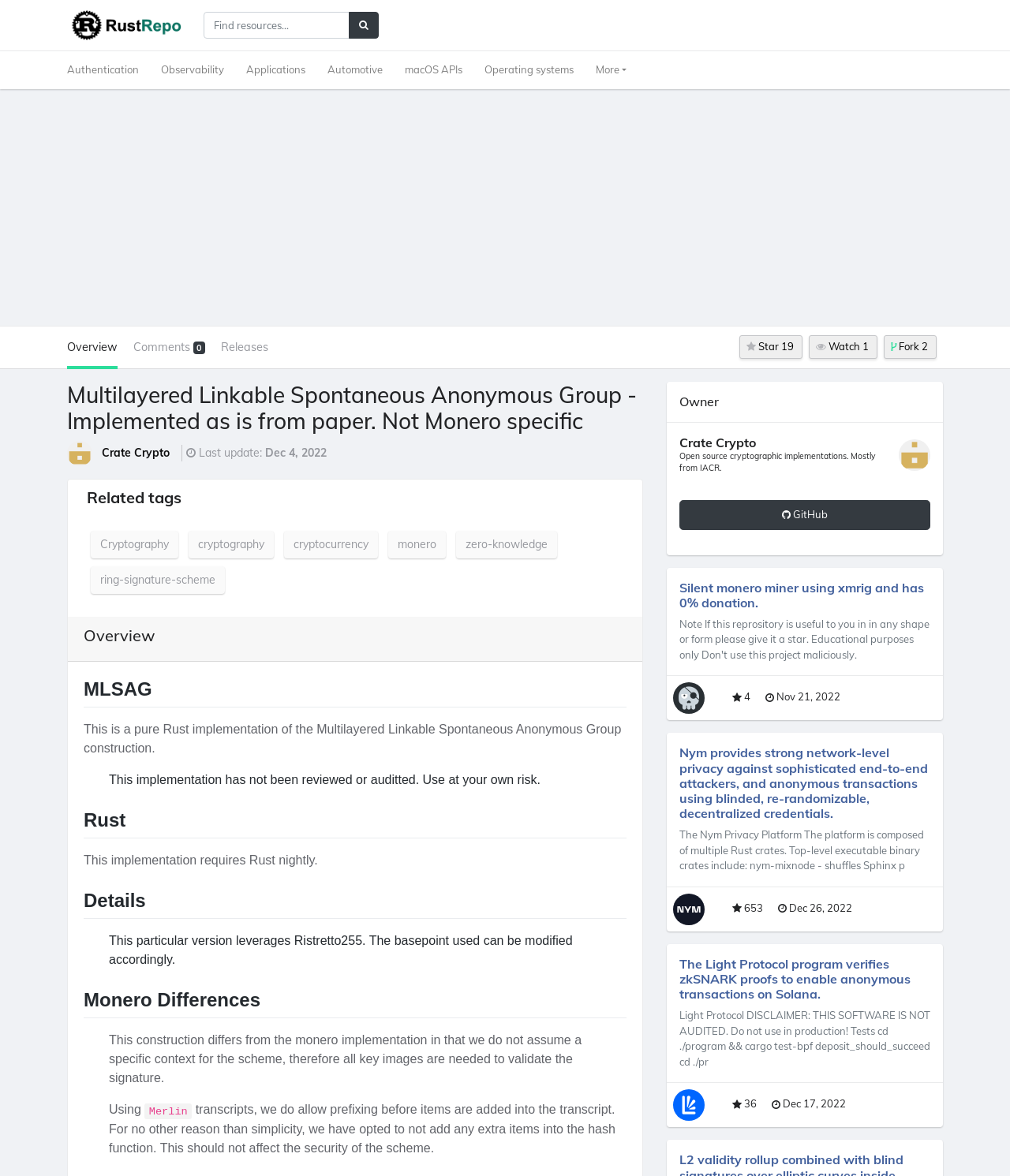Please identify the bounding box coordinates of the element's region that I should click in order to complete the following instruction: "Search for something". The bounding box coordinates consist of four float numbers between 0 and 1, i.e., [left, top, right, bottom].

[0.202, 0.01, 0.346, 0.033]